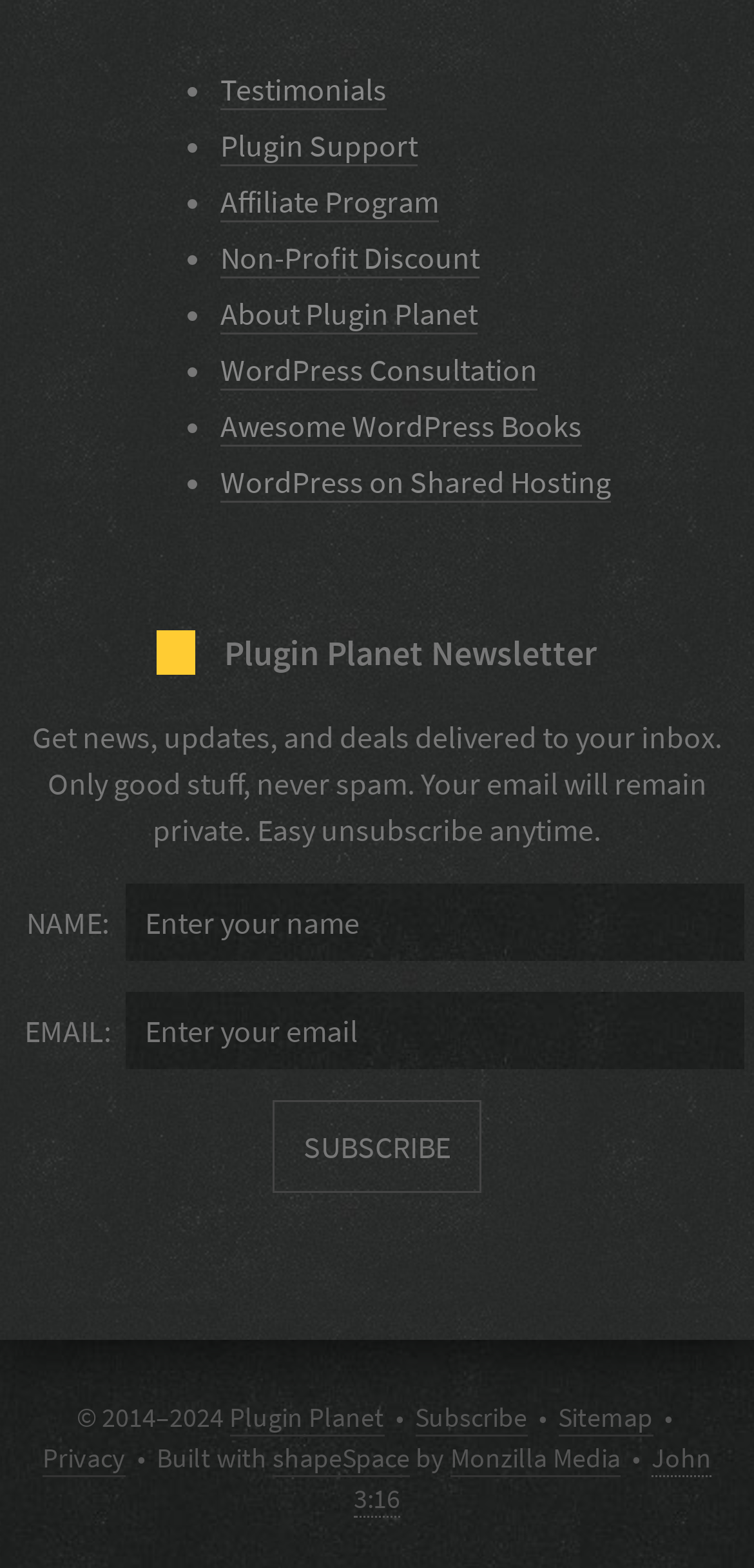What is the copyright year range of the website?
Based on the image, give a concise answer in the form of a single word or short phrase.

2014-2024